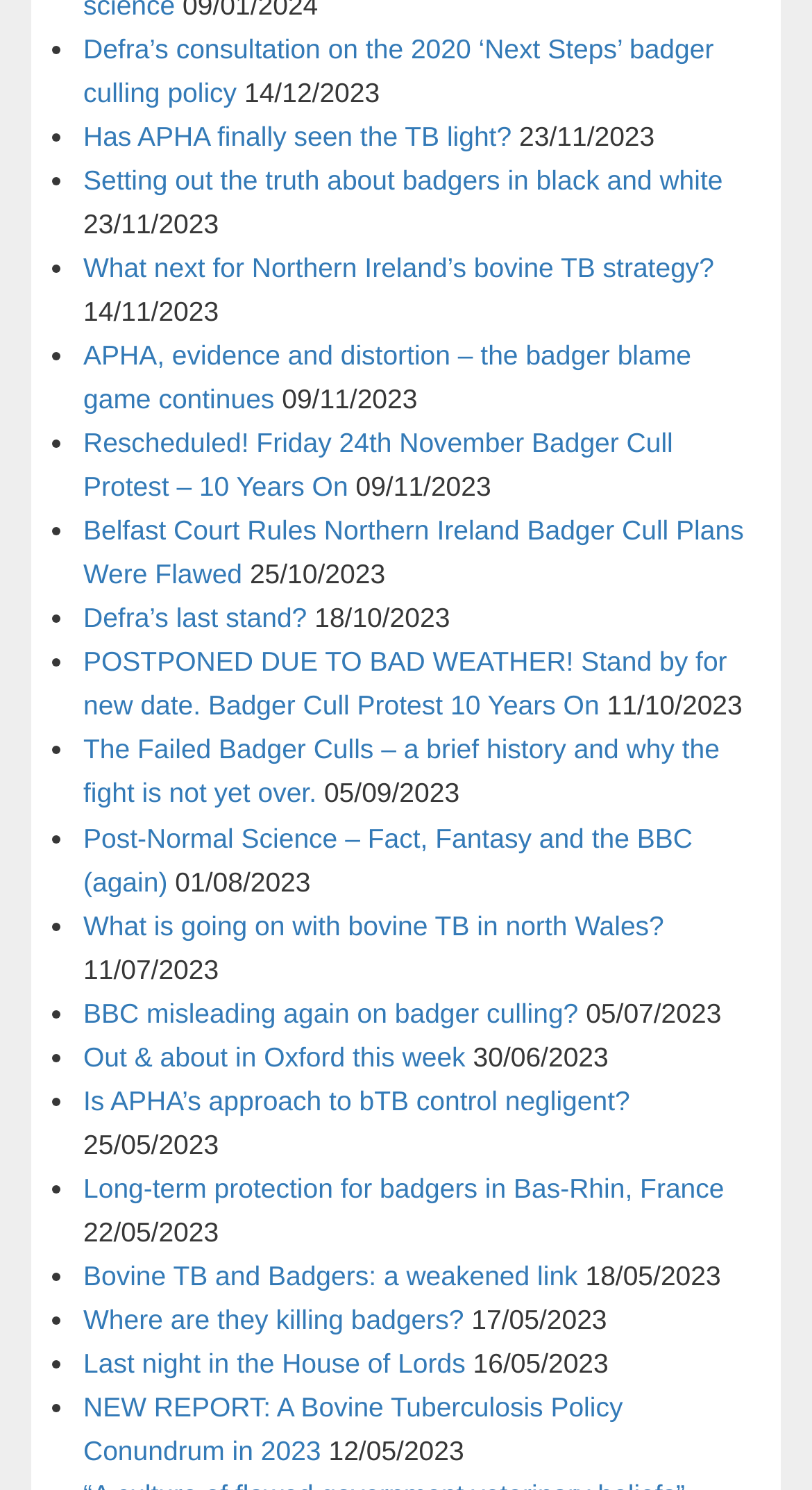Please provide a one-word or phrase answer to the question: 
What is the date of the latest article?

14/12/2023